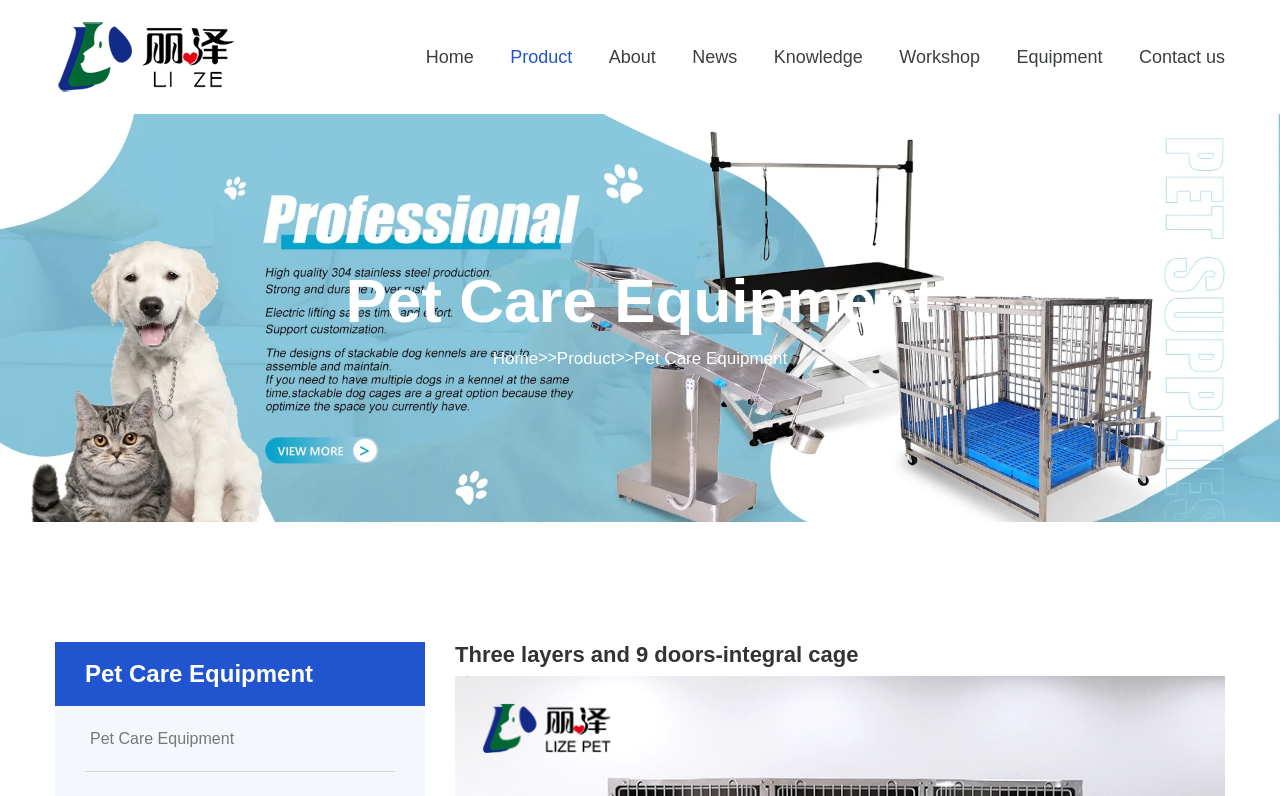Please predict the bounding box coordinates of the element's region where a click is necessary to complete the following instruction: "view product details". The coordinates should be represented by four float numbers between 0 and 1, i.e., [left, top, right, bottom].

[0.399, 0.0, 0.447, 0.143]